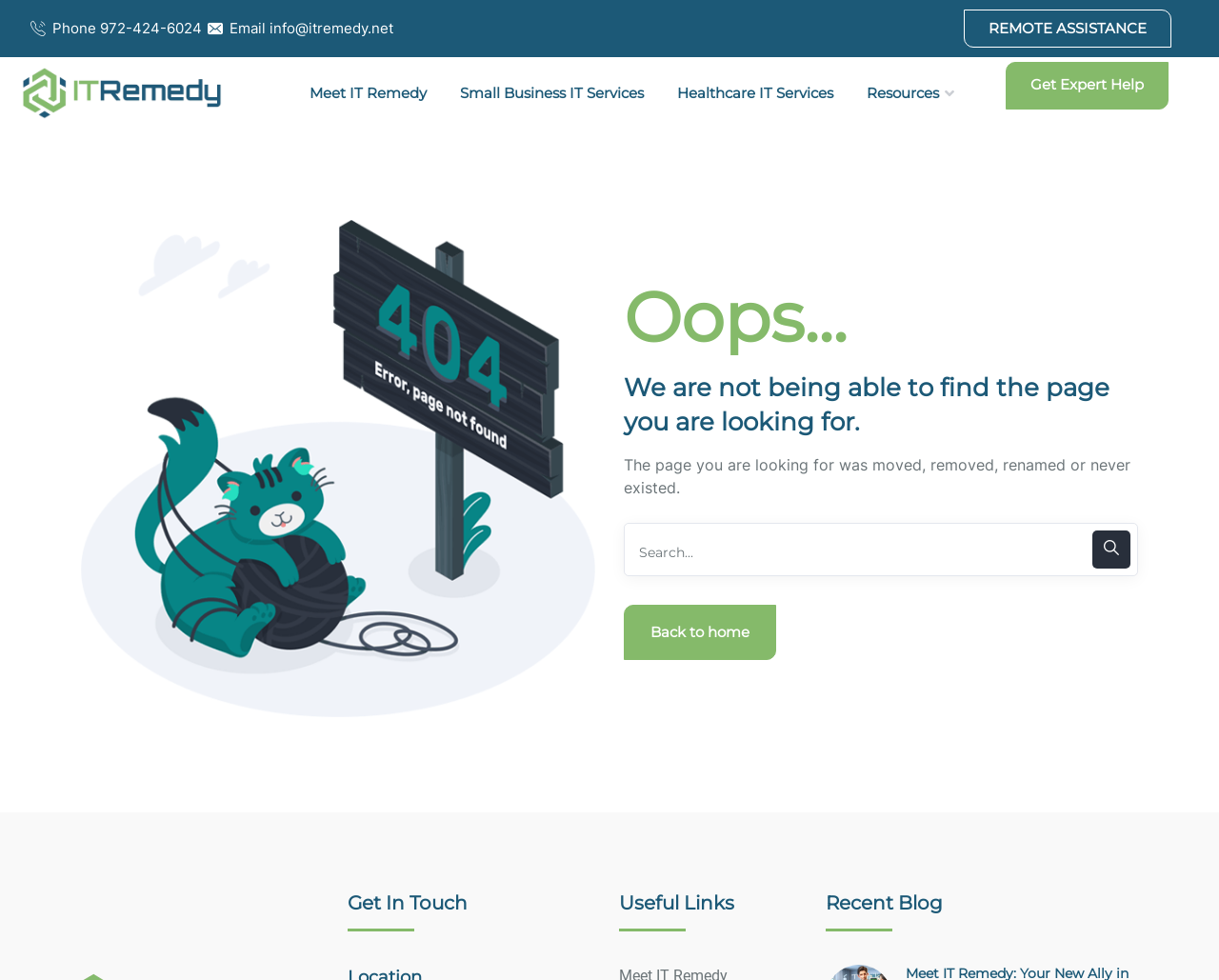Please determine the bounding box coordinates of the area that needs to be clicked to complete this task: 'Get remote assistance'. The coordinates must be four float numbers between 0 and 1, formatted as [left, top, right, bottom].

[0.791, 0.01, 0.961, 0.049]